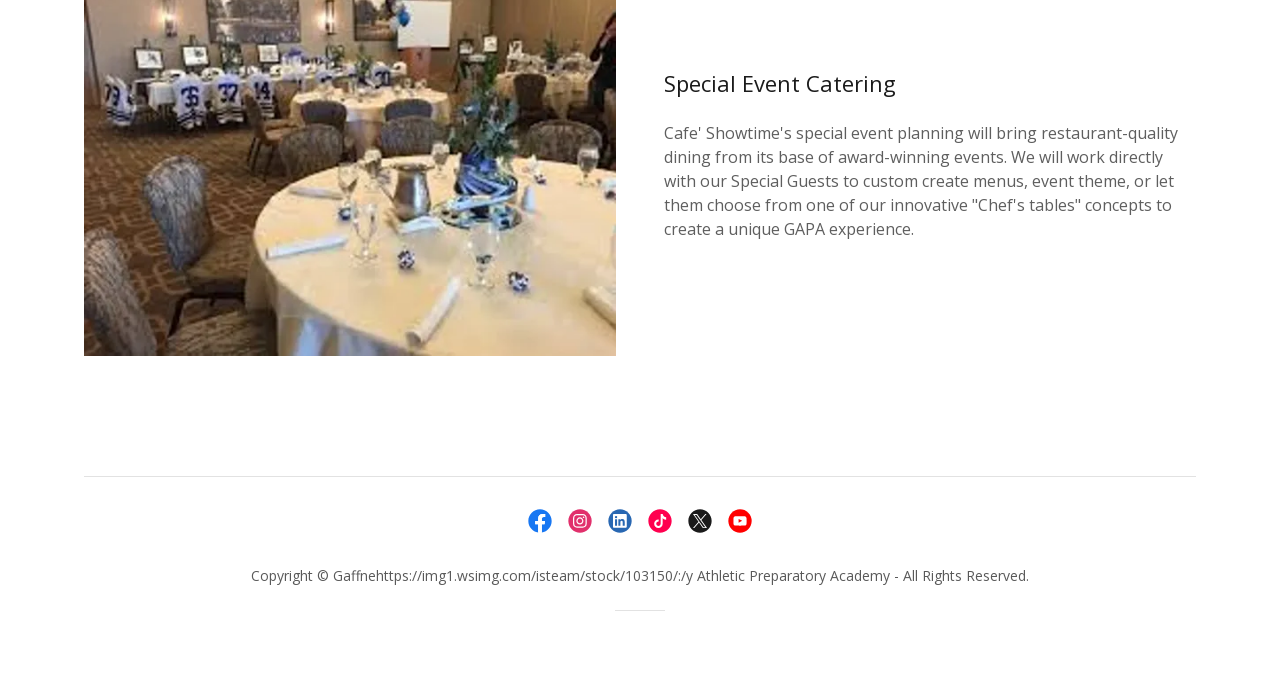Using the information shown in the image, answer the question with as much detail as possible: What is the name of the cafe?

The name of the cafe is mentioned in the heading 'Special Event Catering' and also in the static text 'Cafe Showtime's special event planning...'.